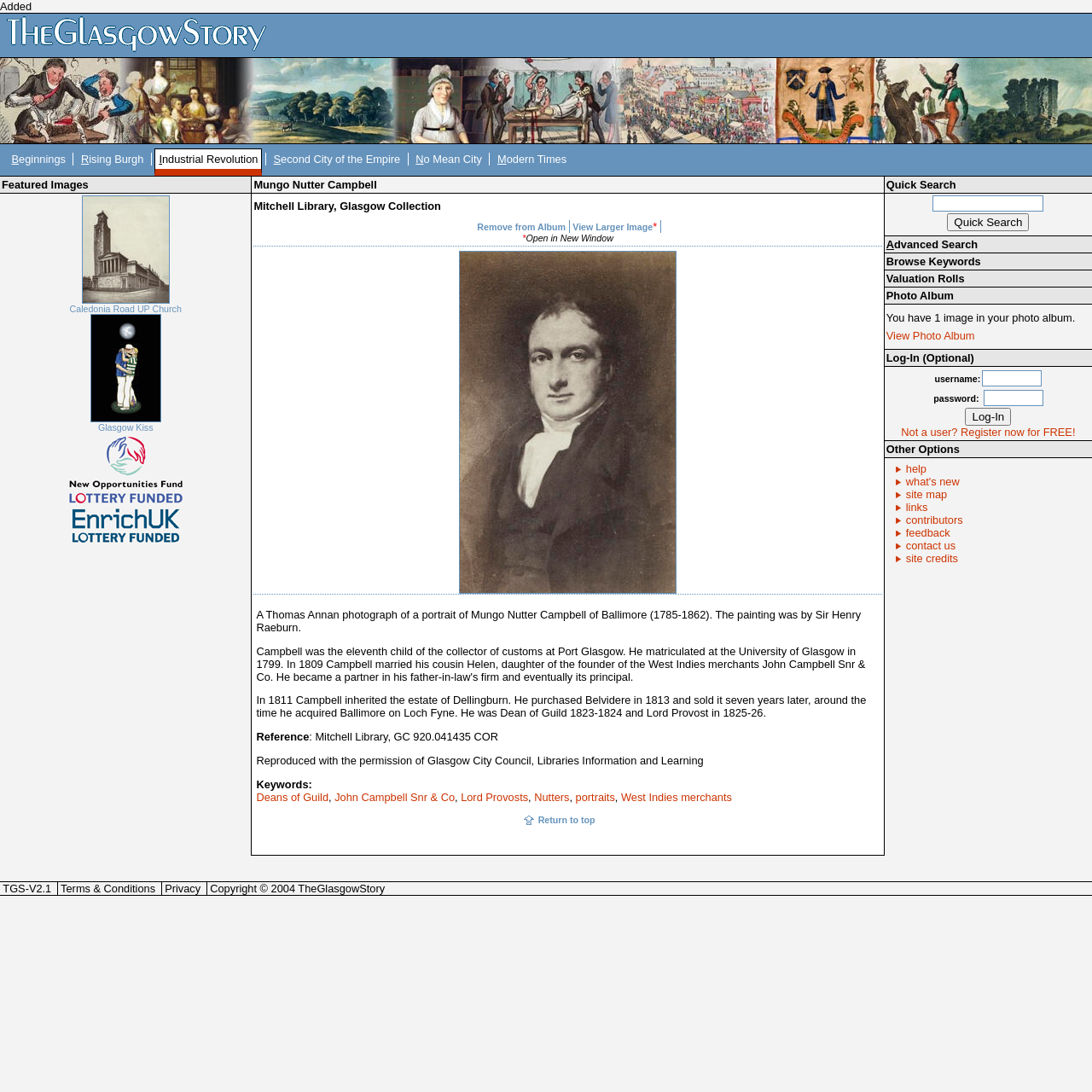Please provide a brief answer to the question using only one word or phrase: 
What is the name of the person in the portrait?

Mungo Nutter Campbell